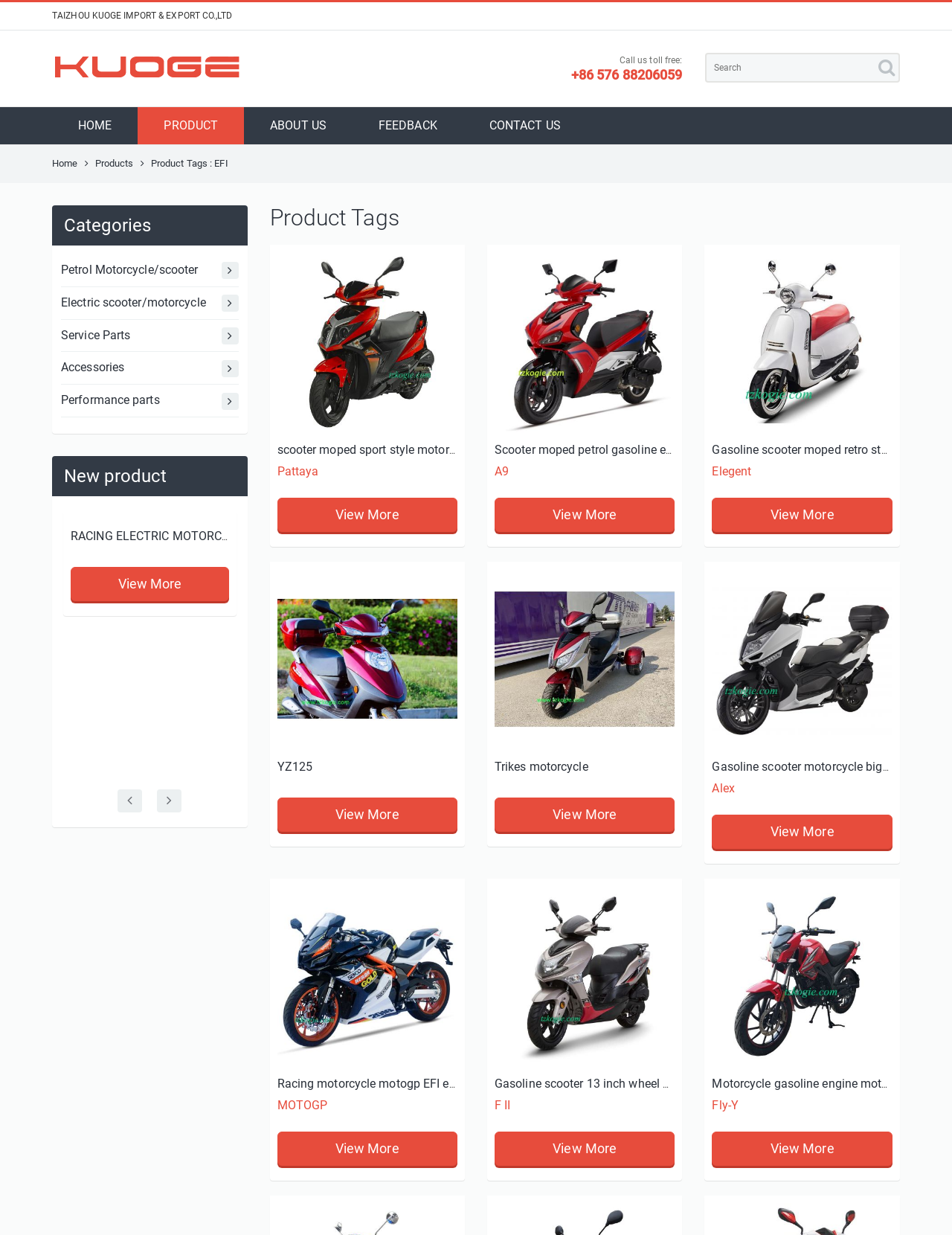What is the name of the new product?
Using the information presented in the image, please offer a detailed response to the question.

The name of the new product can be found in the middle of the webpage, where there is a section titled 'New product' with a link to 'RACING ELECTRIC MOTORCYCLE'.